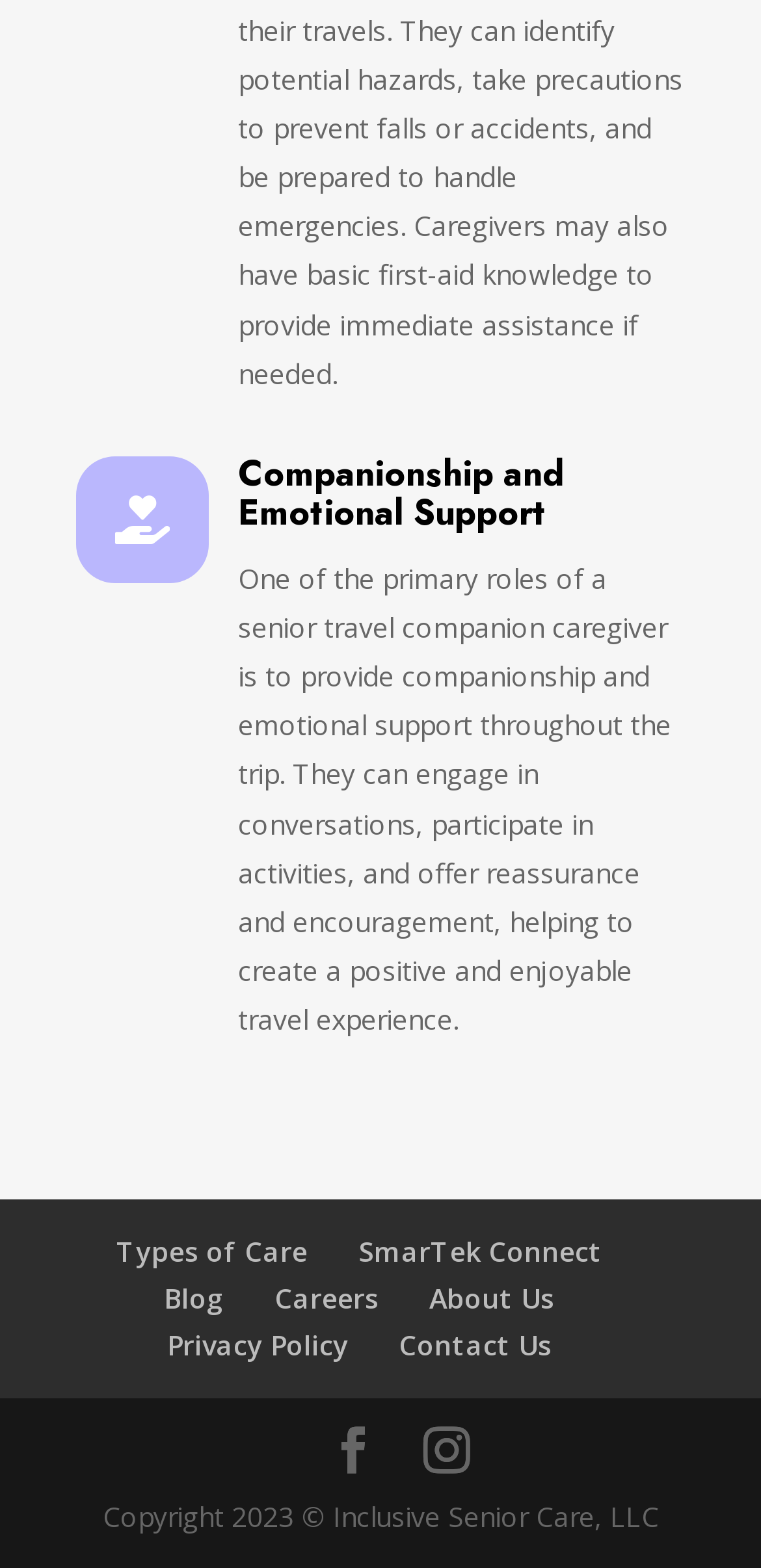Please determine the bounding box coordinates for the element that should be clicked to follow these instructions: "Visit the 'Blog'".

[0.215, 0.816, 0.295, 0.84]